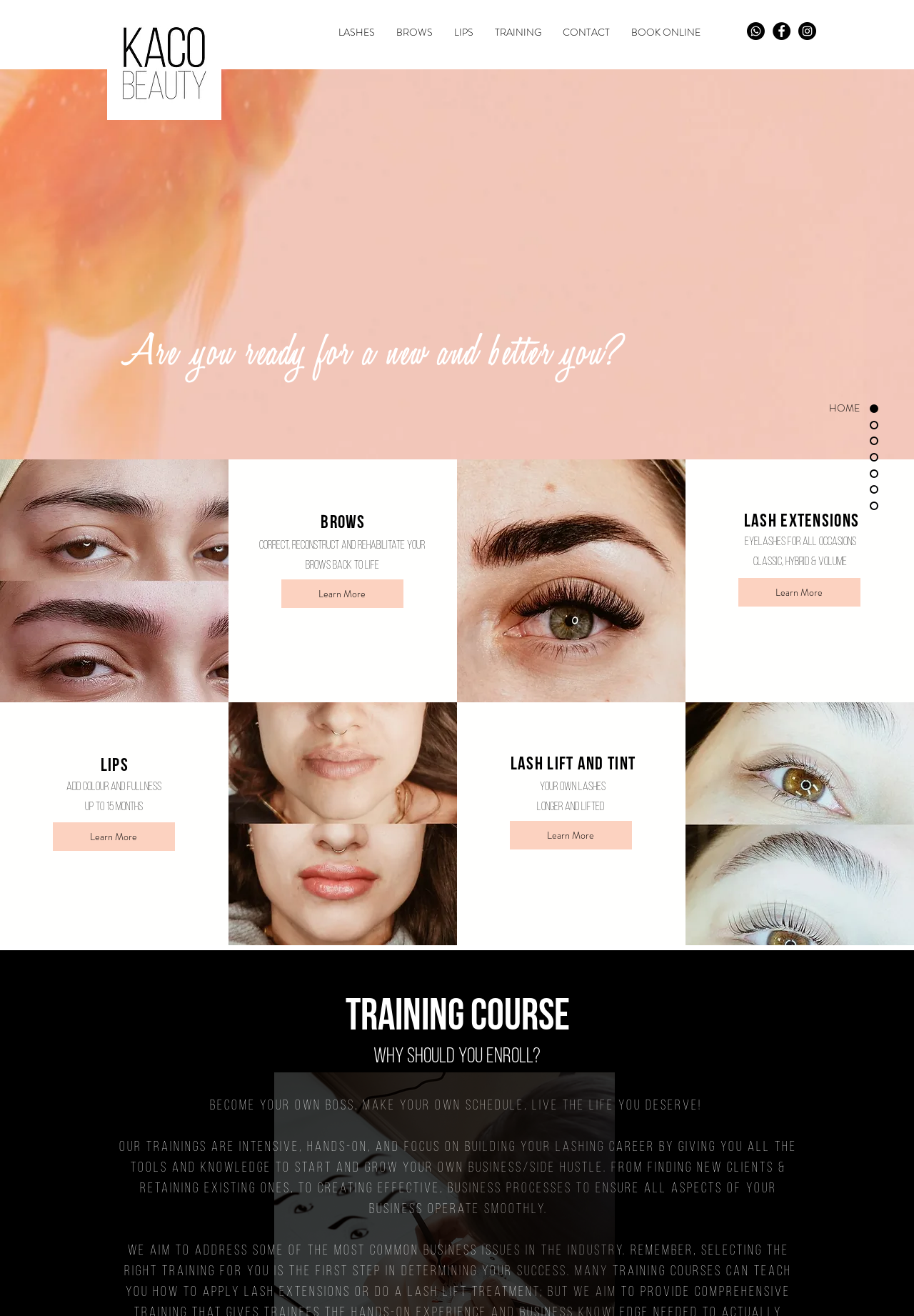Using the format (top-left x, top-left y, bottom-right x, bottom-right y), and given the element description, identify the bounding box coordinates within the screenshot: Learn More

[0.307, 0.44, 0.441, 0.462]